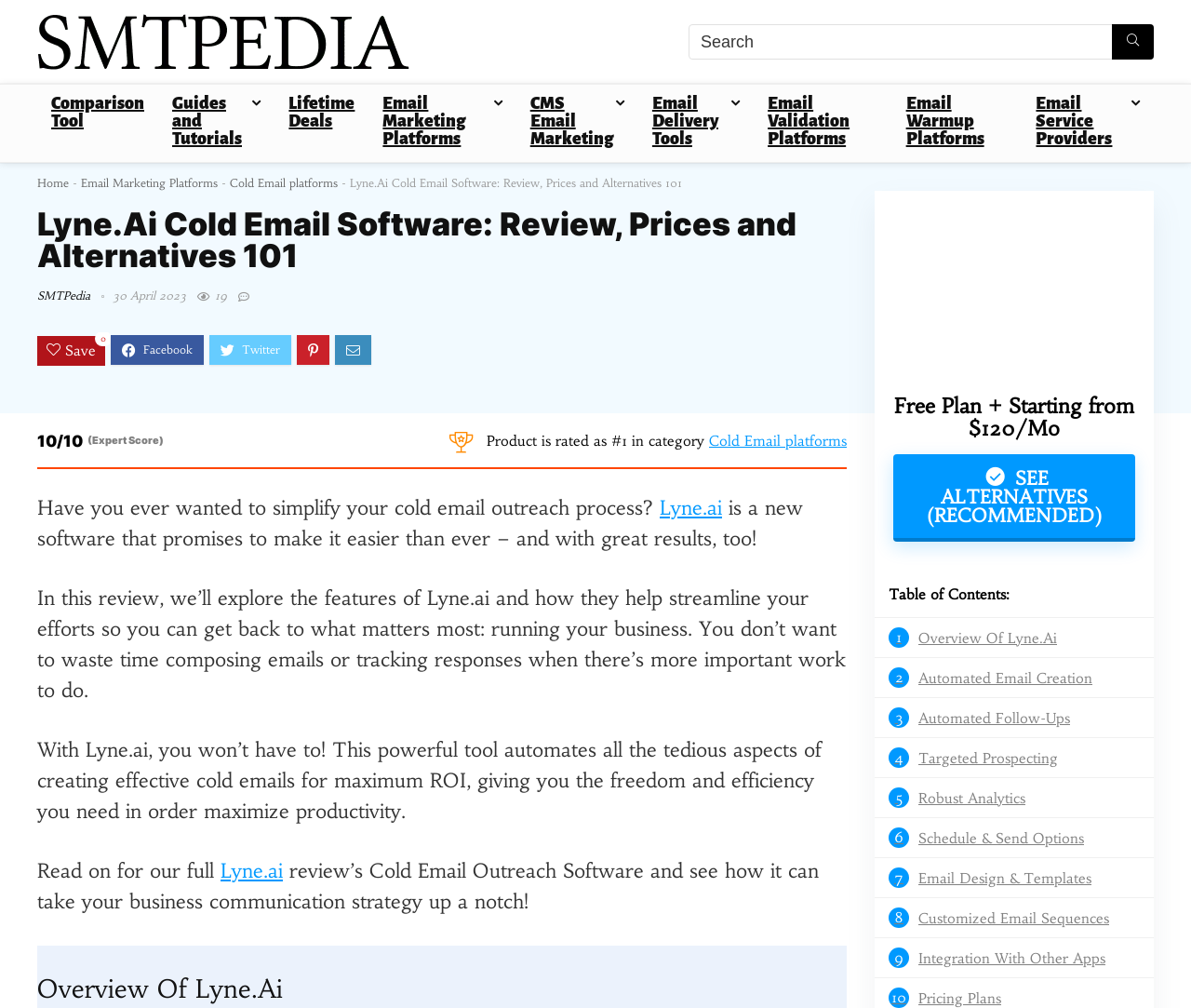Please identify the bounding box coordinates of the element that needs to be clicked to perform the following instruction: "Go to Comparison Tool".

[0.031, 0.084, 0.133, 0.143]